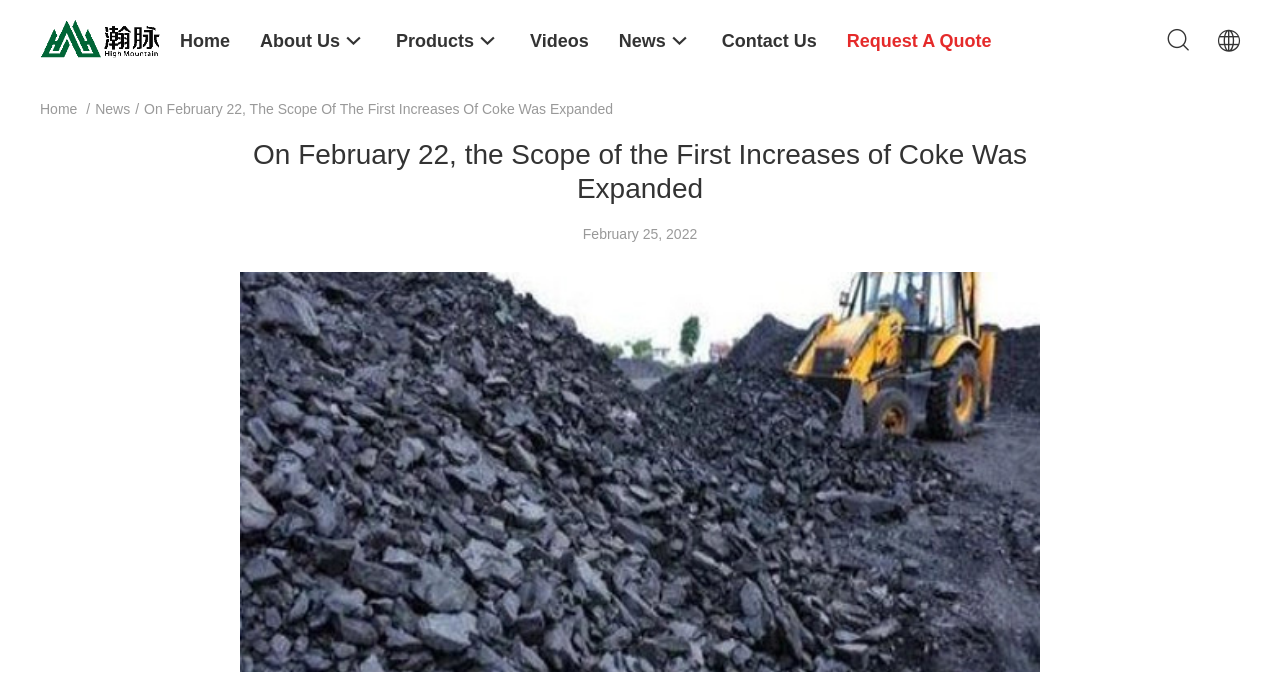Locate the bounding box of the user interface element based on this description: "News".

[0.074, 0.149, 0.102, 0.172]